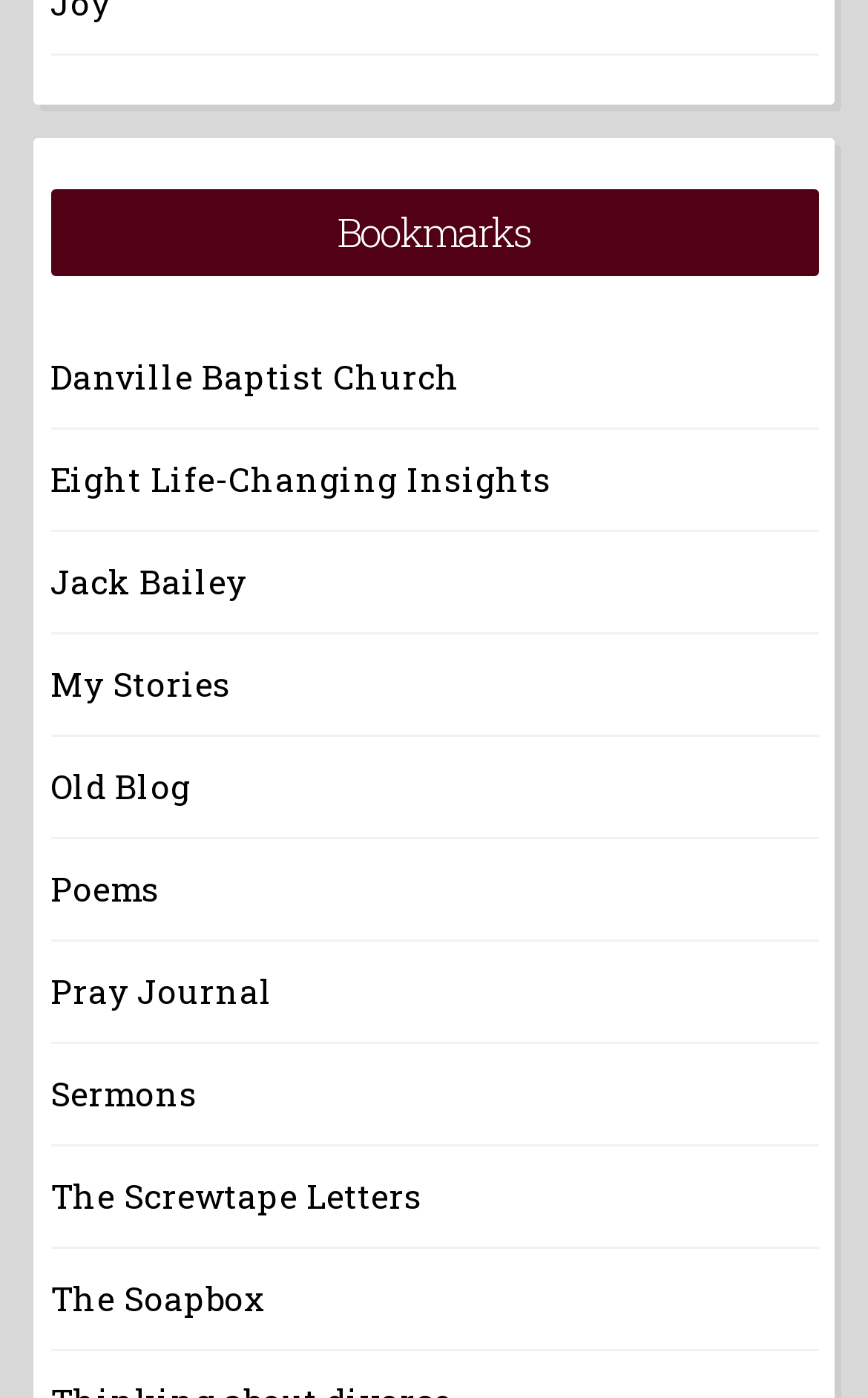Determine the bounding box coordinates of the clickable element to achieve the following action: 'explore Poems'. Provide the coordinates as four float values between 0 and 1, formatted as [left, top, right, bottom].

[0.058, 0.62, 0.183, 0.652]